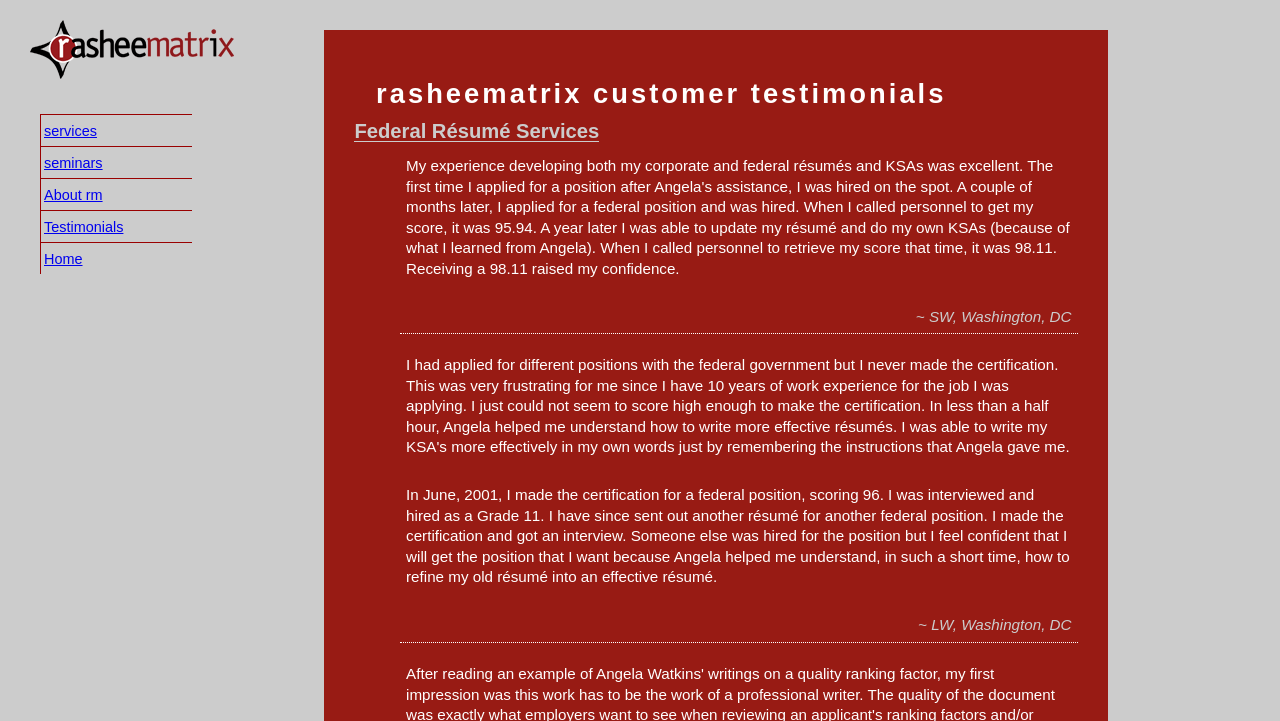Provide an in-depth description of the elements and layout of the webpage.

The webpage is dedicated to showcasing customer testimonials for Rasheematrix, a company that provides federal résumé services. At the top left corner, the Rasheematrix logo is displayed. Below the logo, there is a row of navigation links, including "Services", "Seminars", "About rm", "Testimonials", and "Home", which are aligned horizontally and take up a small portion of the top section of the page.

The main content of the page is divided into two sections. The first section has a heading that reads "Rasheematrix customer testimonials" and is followed by a subheading "Federal Résumé Services". Below the subheading, there is a testimonial from a customer, SW from Washington, DC, who shares their positive experience with Rasheematrix's services. The testimonial is a lengthy paragraph that describes how the customer was able to get hired for a federal position with the help of Rasheematrix.

Below the first testimonial, there is another testimonial from a customer, LW from Washington, DC. This testimonial is not fully displayed, but it appears to be a similar format to the first one, with a brief introduction and a longer paragraph describing the customer's experience with Rasheematrix. Overall, the webpage has a simple layout, with a focus on showcasing customer testimonials and highlighting the effectiveness of Rasheematrix's services.